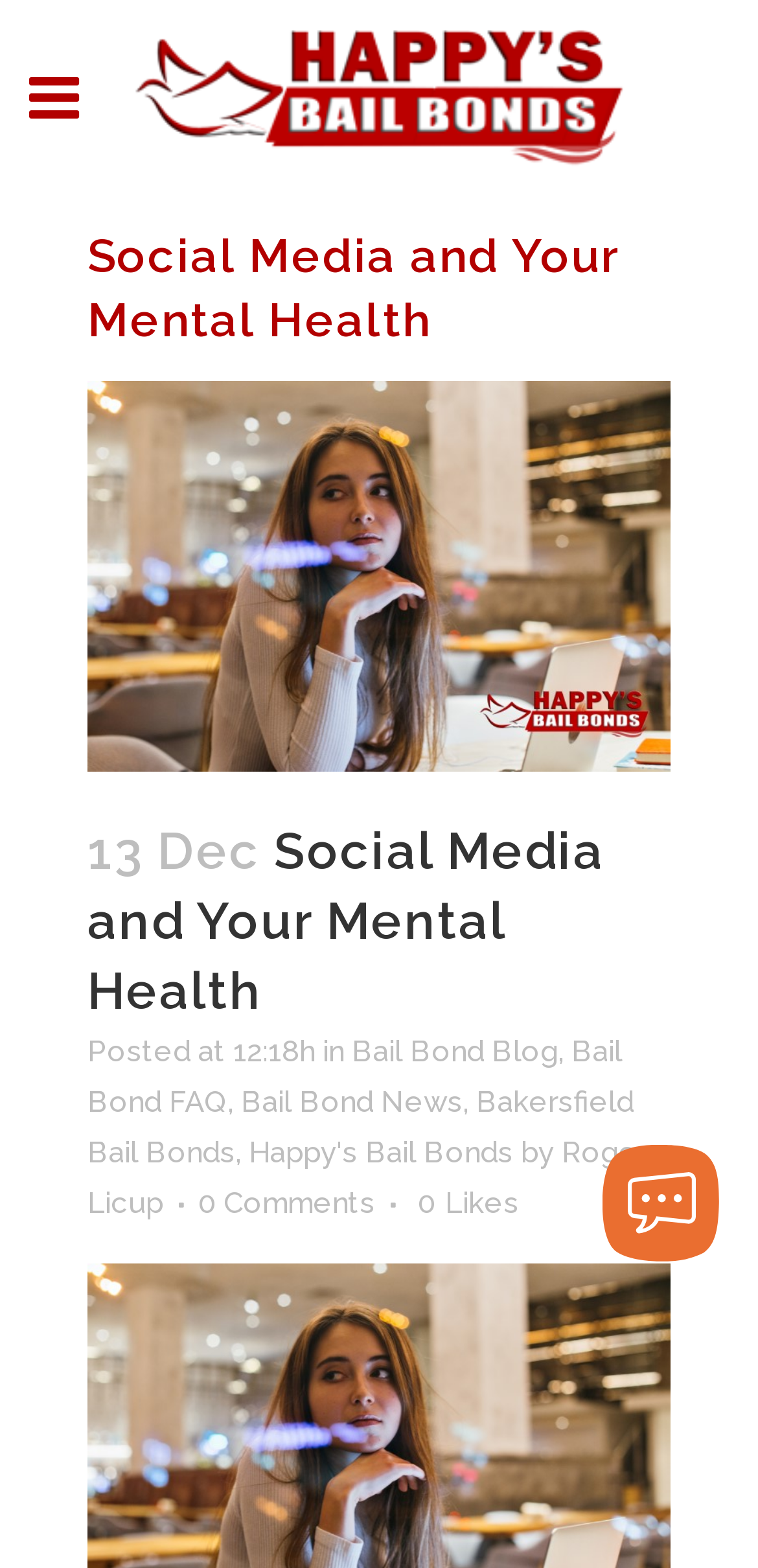Identify the bounding box coordinates necessary to click and complete the given instruction: "Go to the 'Photographers' page".

None